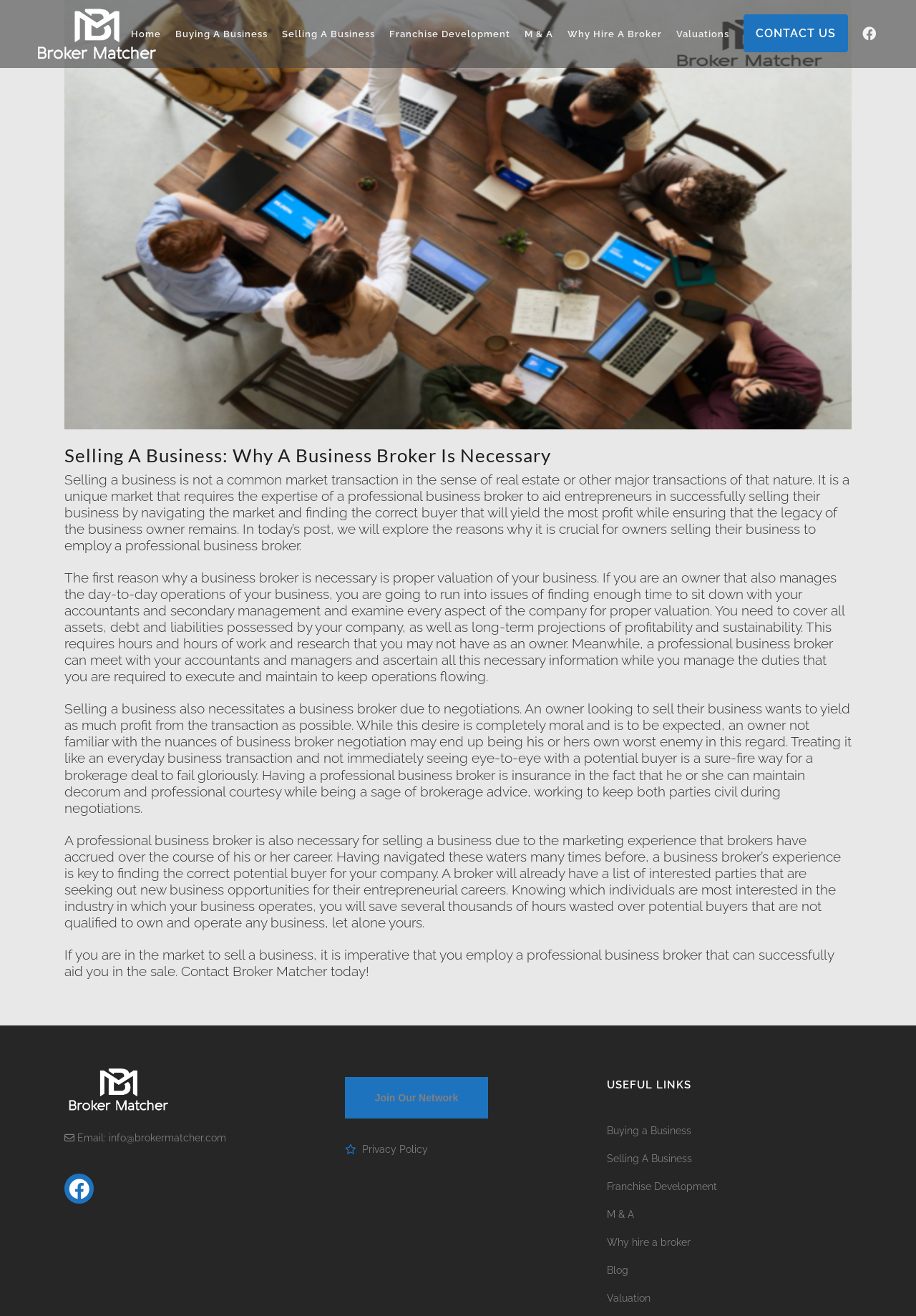What is the name of the company mentioned on the webpage?
Examine the screenshot and reply with a single word or phrase.

Broker Matcher